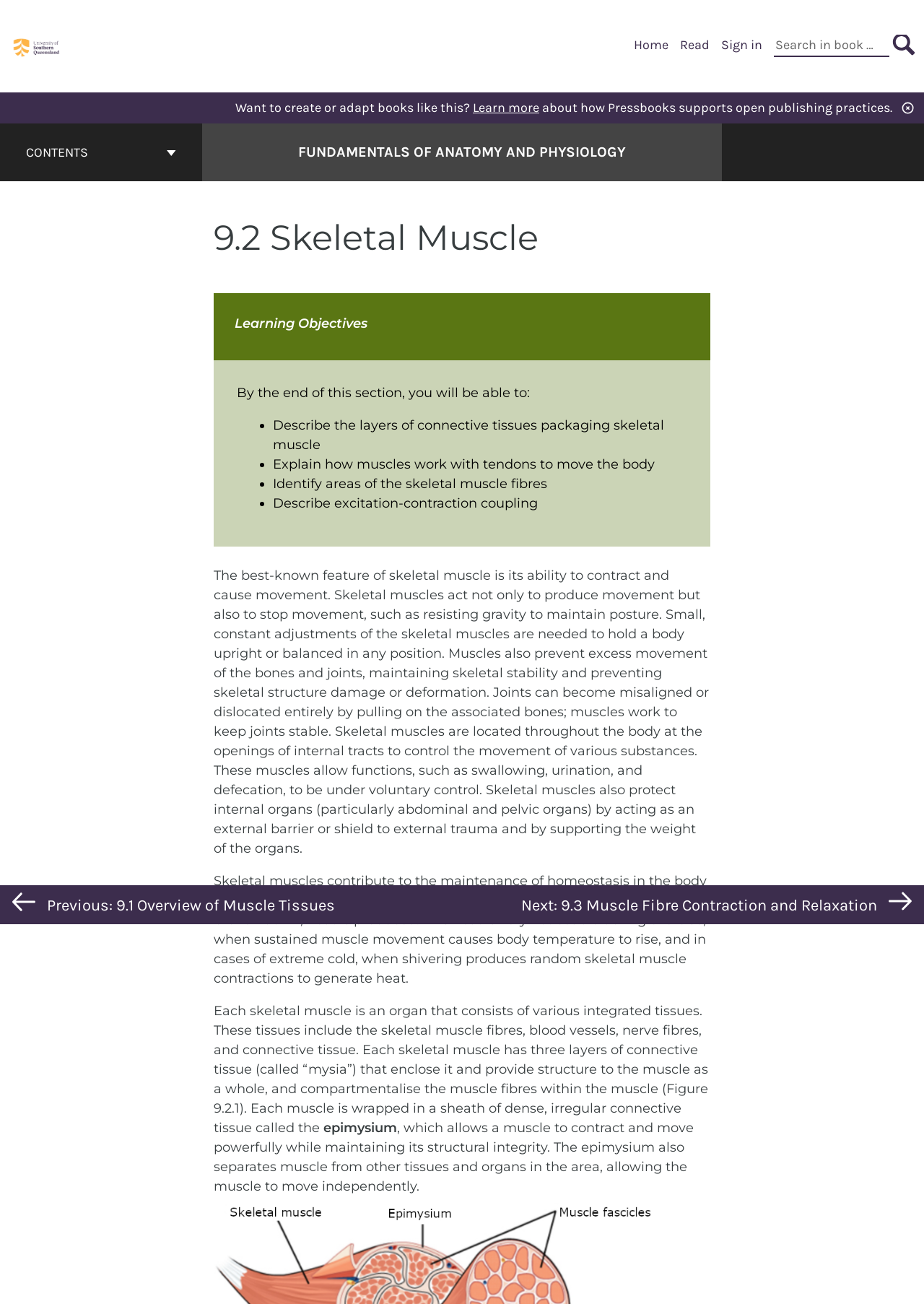What is the name of the university logo?
Provide an in-depth and detailed explanation in response to the question.

The logo is located at the top left corner of the webpage, and it is an image with the text 'University of Southern Queensland' written next to it.